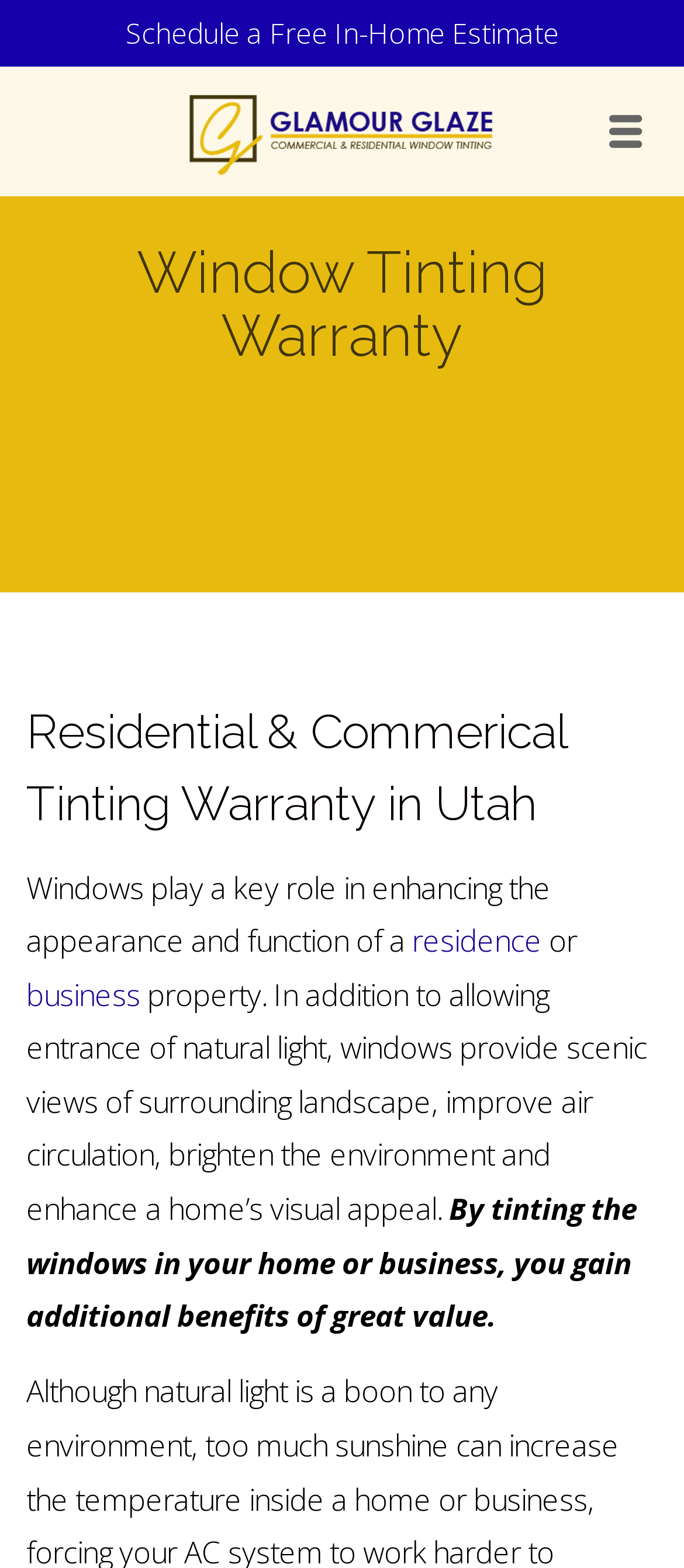Determine the bounding box for the UI element that matches this description: "Commercial and residential real estate".

None